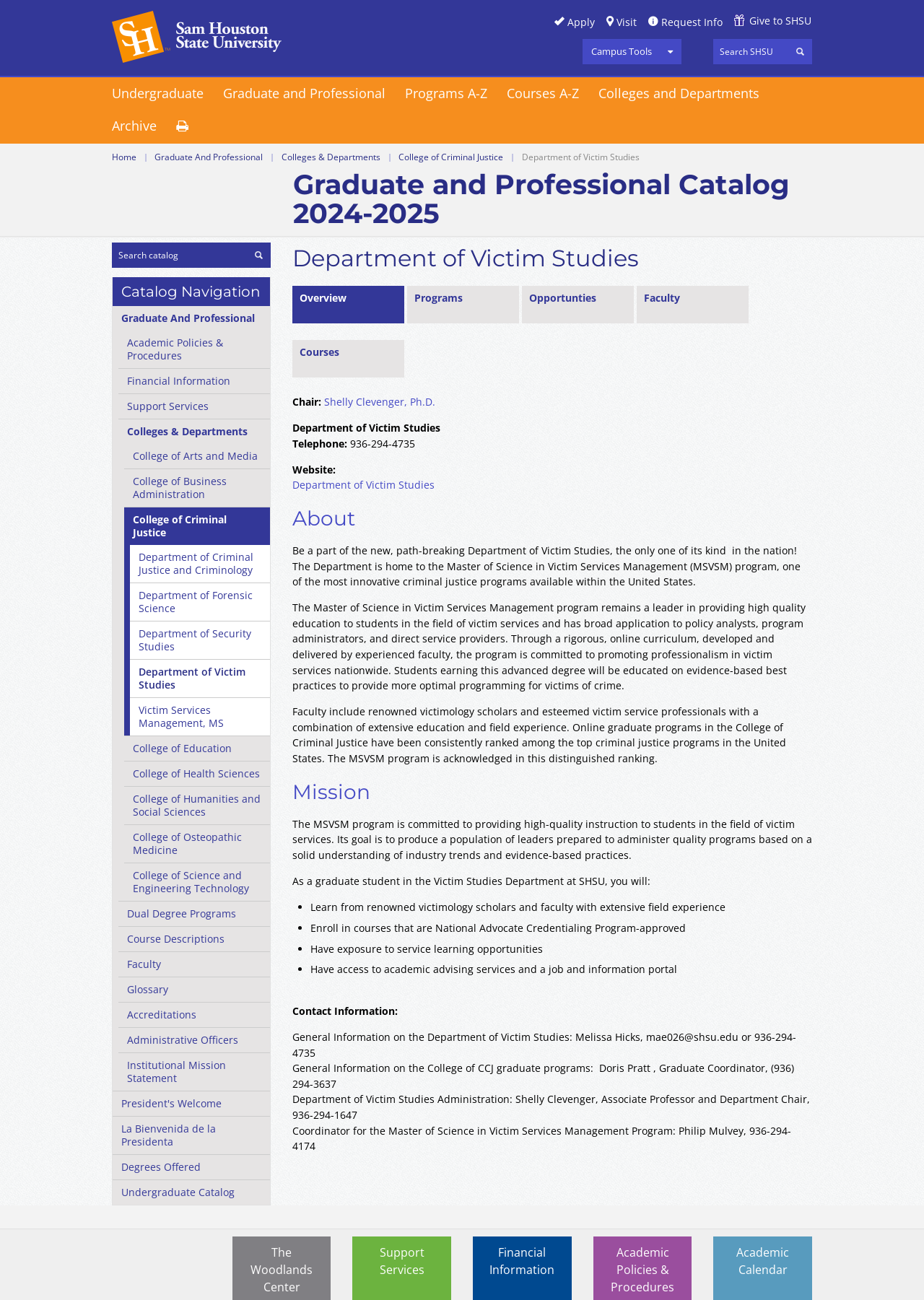Give a one-word or short-phrase answer to the following question: 
What is the name of the program offered by the department?

Master of Science in Victim Services Management